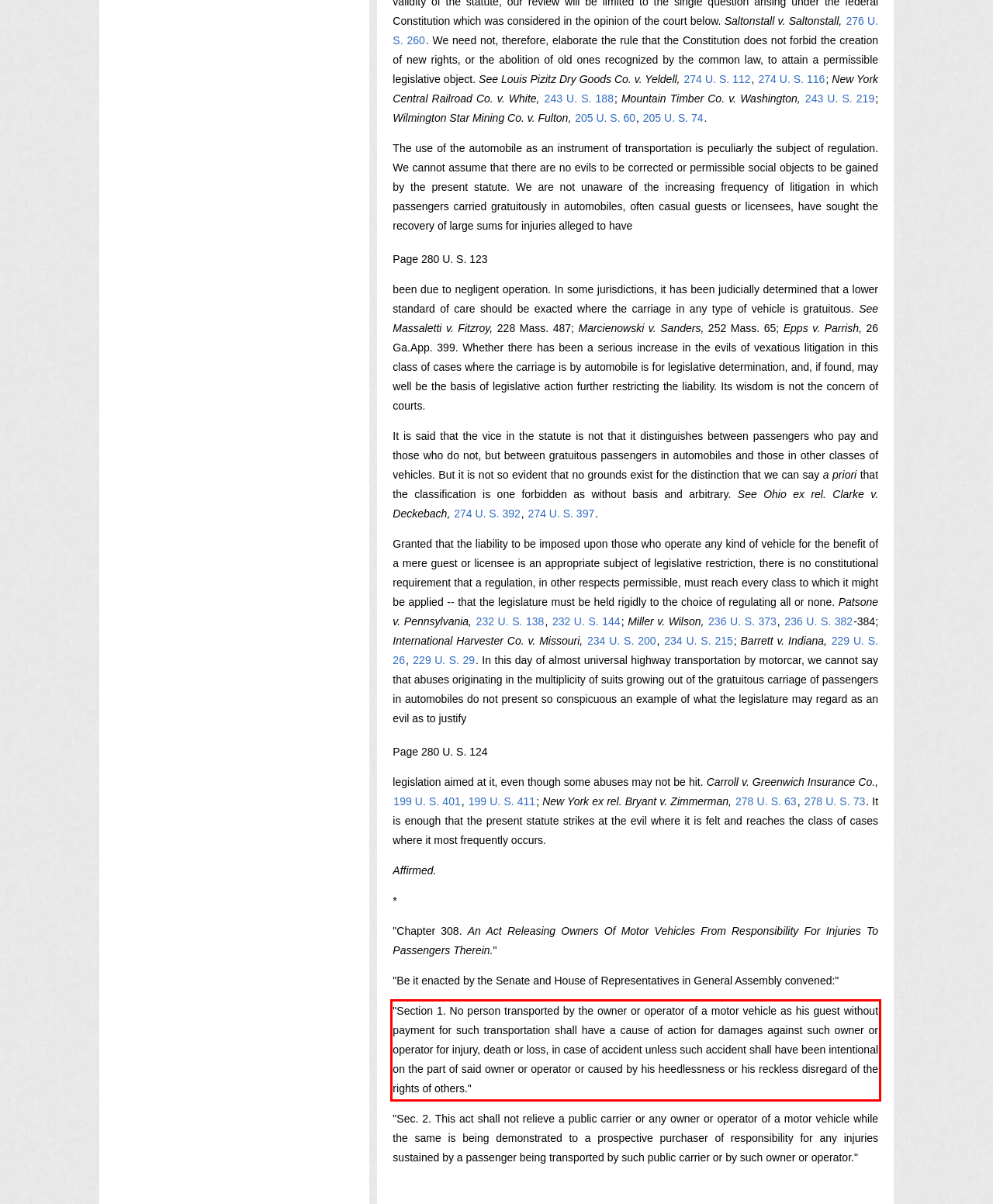Examine the screenshot of the webpage, locate the red bounding box, and generate the text contained within it.

"Section 1. No person transported by the owner or operator of a motor vehicle as his guest without payment for such transportation shall have a cause of action for damages against such owner or operator for injury, death or loss, in case of accident unless such accident shall have been intentional on the part of said owner or operator or caused by his heedlessness or his reckless disregard of the rights of others."